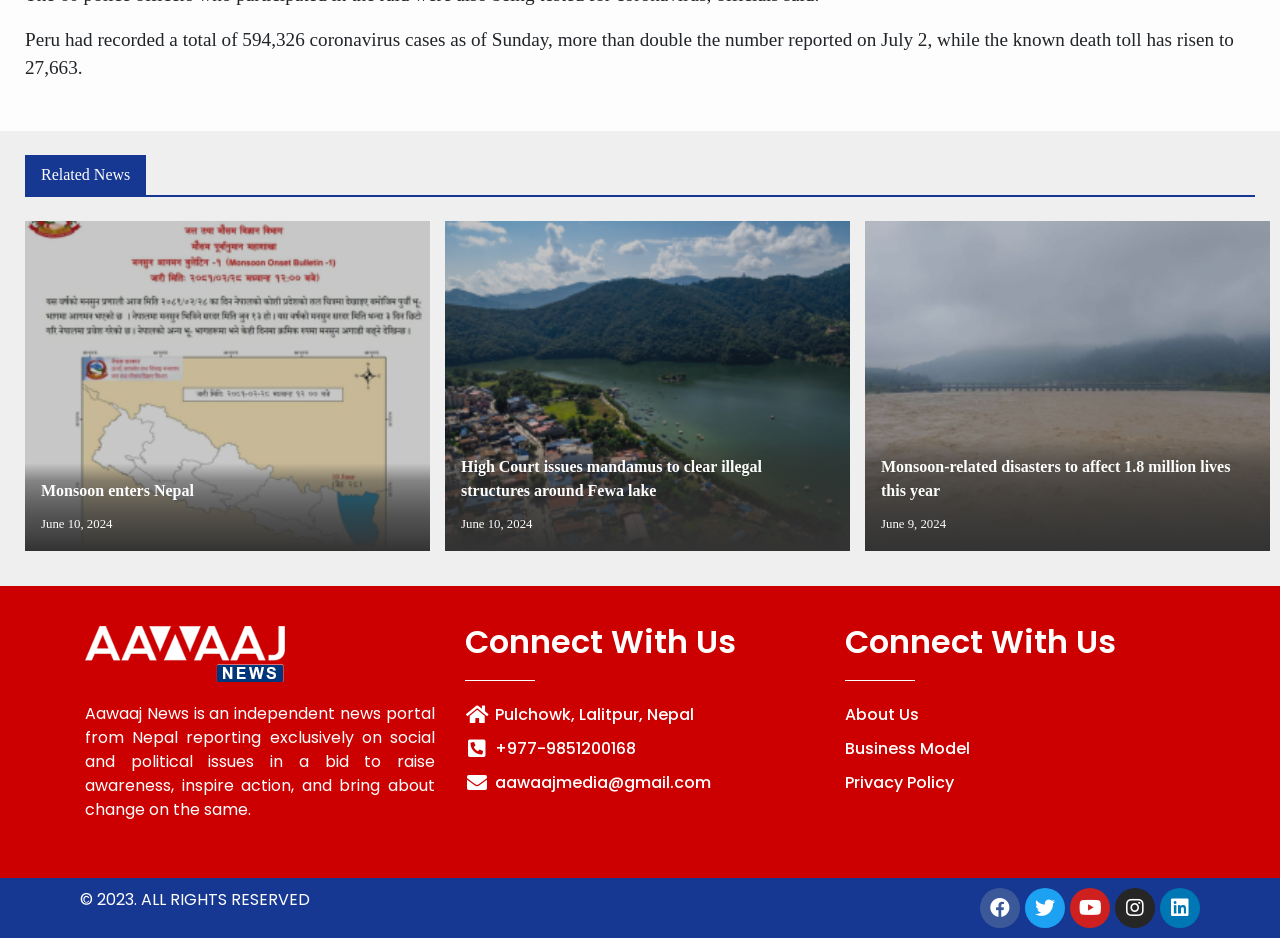Bounding box coordinates should be provided in the format (top-left x, top-left y, bottom-right x, bottom-right y) with all values between 0 and 1. Identify the bounding box for this UI element: Business Model

[0.66, 0.786, 0.934, 0.811]